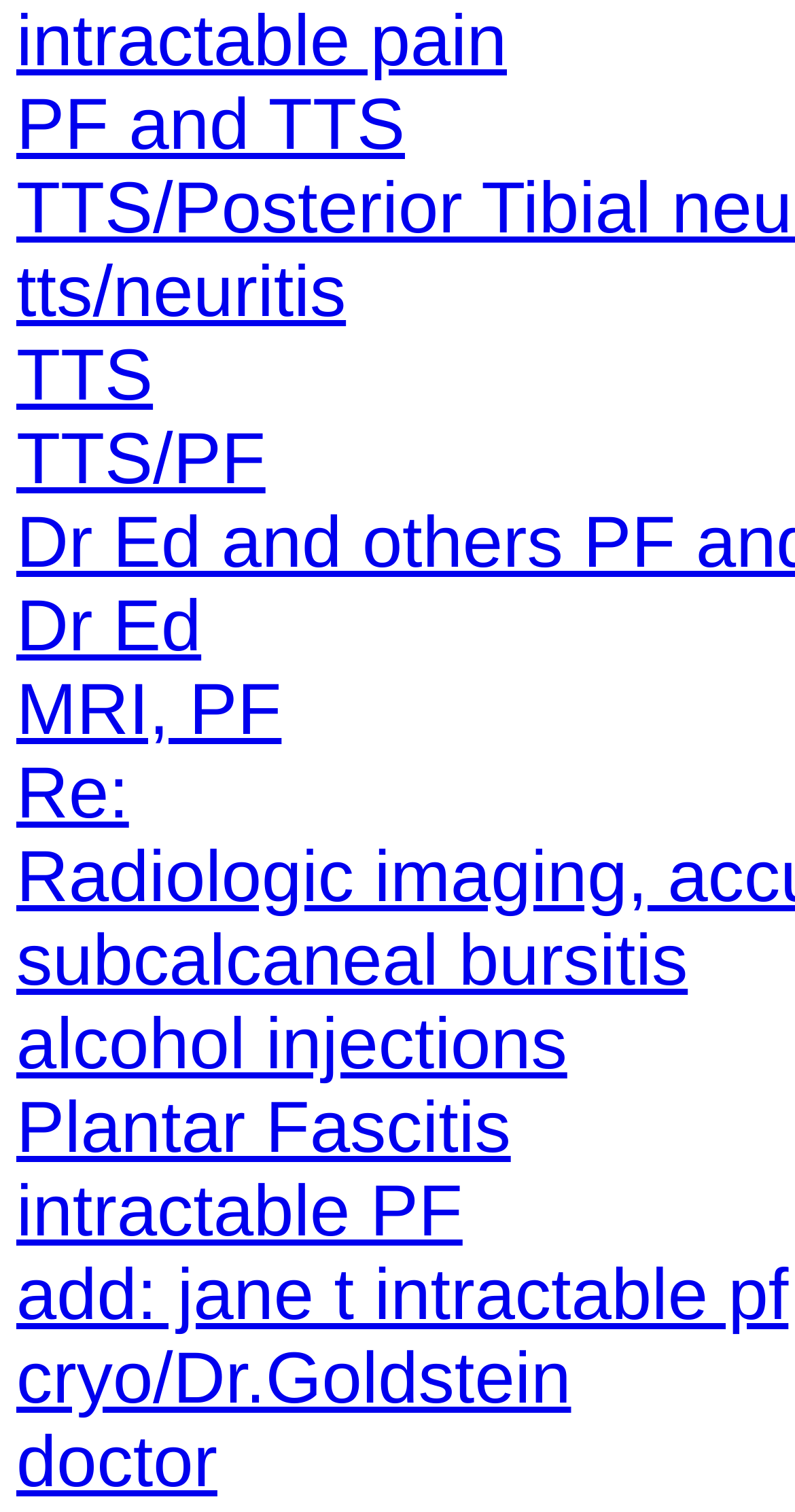Extract the bounding box coordinates for the described element: "doctor". The coordinates should be represented as four float numbers between 0 and 1: [left, top, right, bottom].

[0.021, 0.94, 0.273, 0.994]